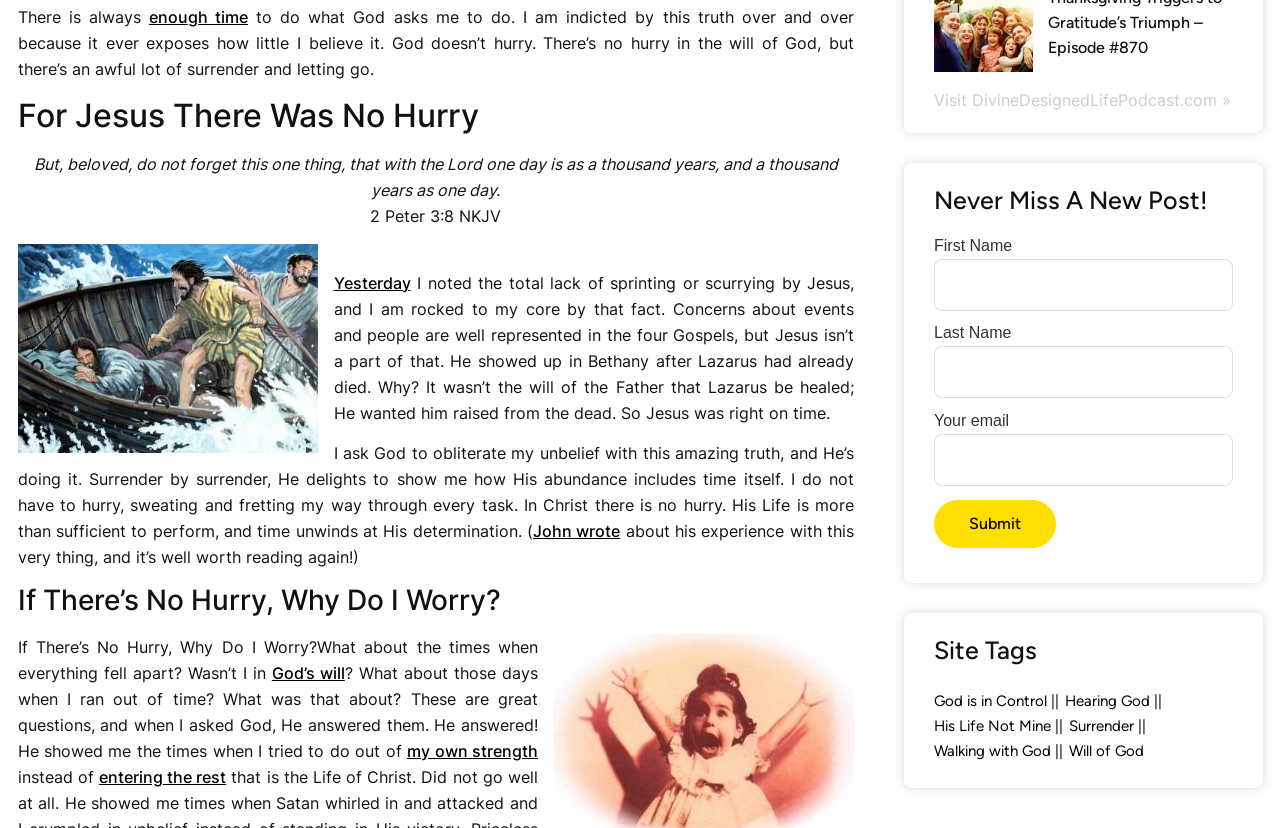Specify the bounding box coordinates of the element's region that should be clicked to achieve the following instruction: "Visit DivineDesignedLifePodcast.com". The bounding box coordinates consist of four float numbers between 0 and 1, in the format [left, top, right, bottom].

[0.73, 0.109, 0.962, 0.133]